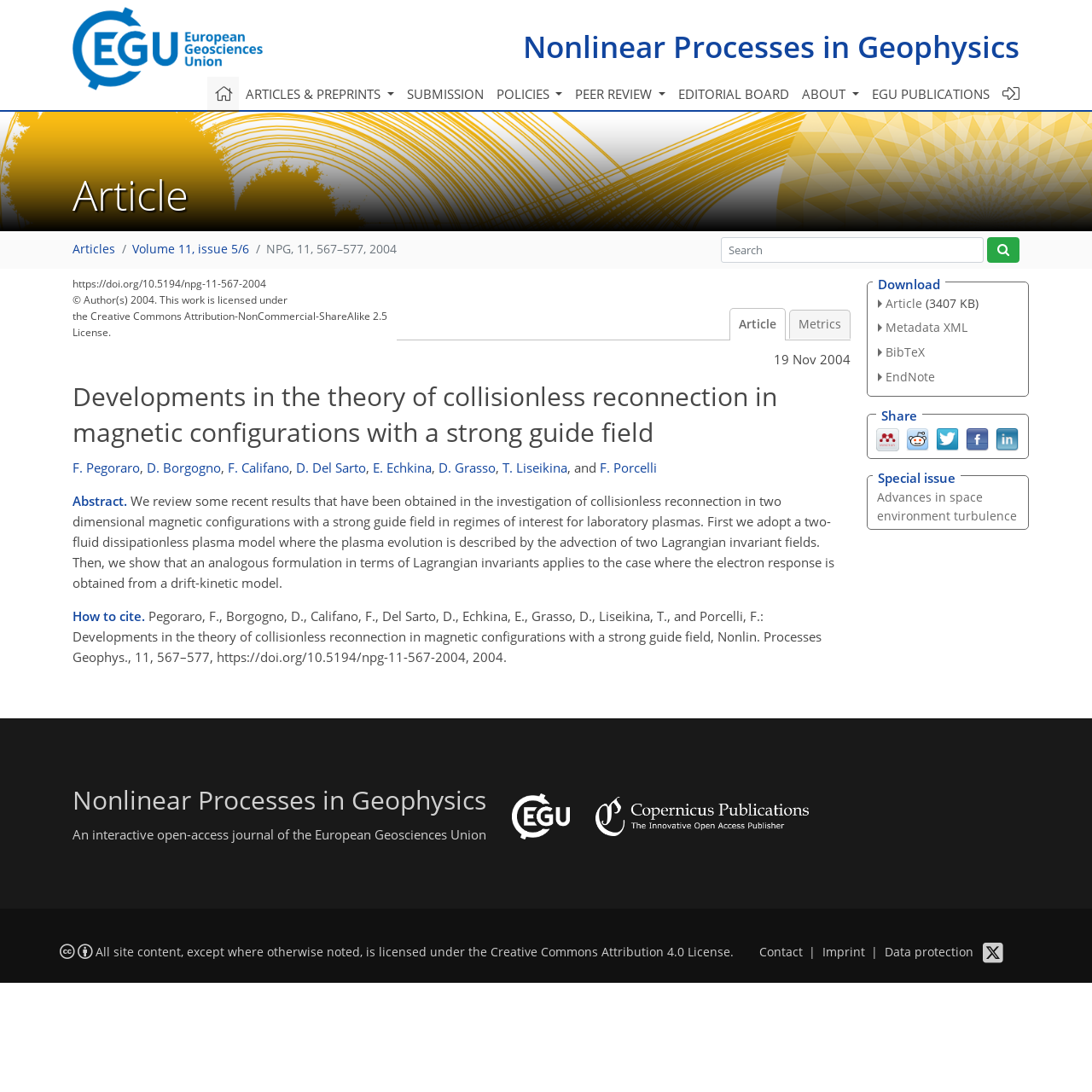Answer succinctly with a single word or phrase:
How many authors are listed for the article?

8